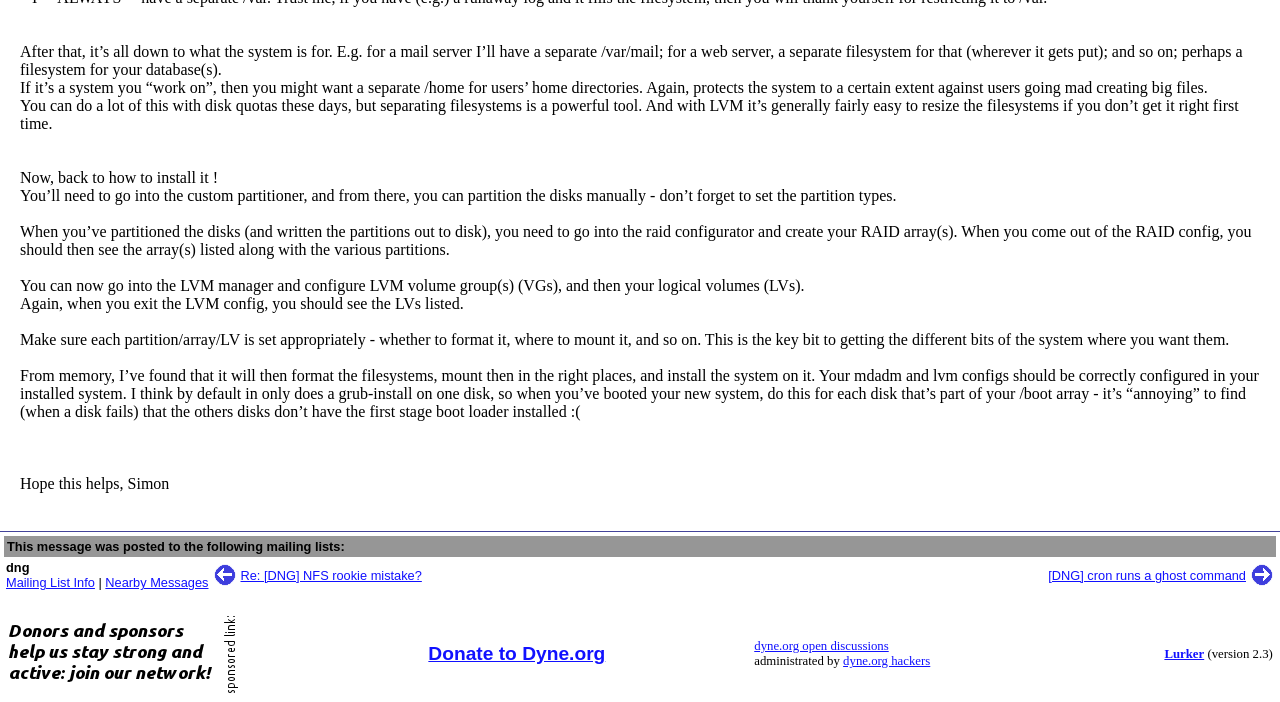Can you show the bounding box coordinates of the region to click on to complete the task described in the instruction: "Visit 'dyne.org open discussions'"?

[0.589, 0.911, 0.694, 0.931]